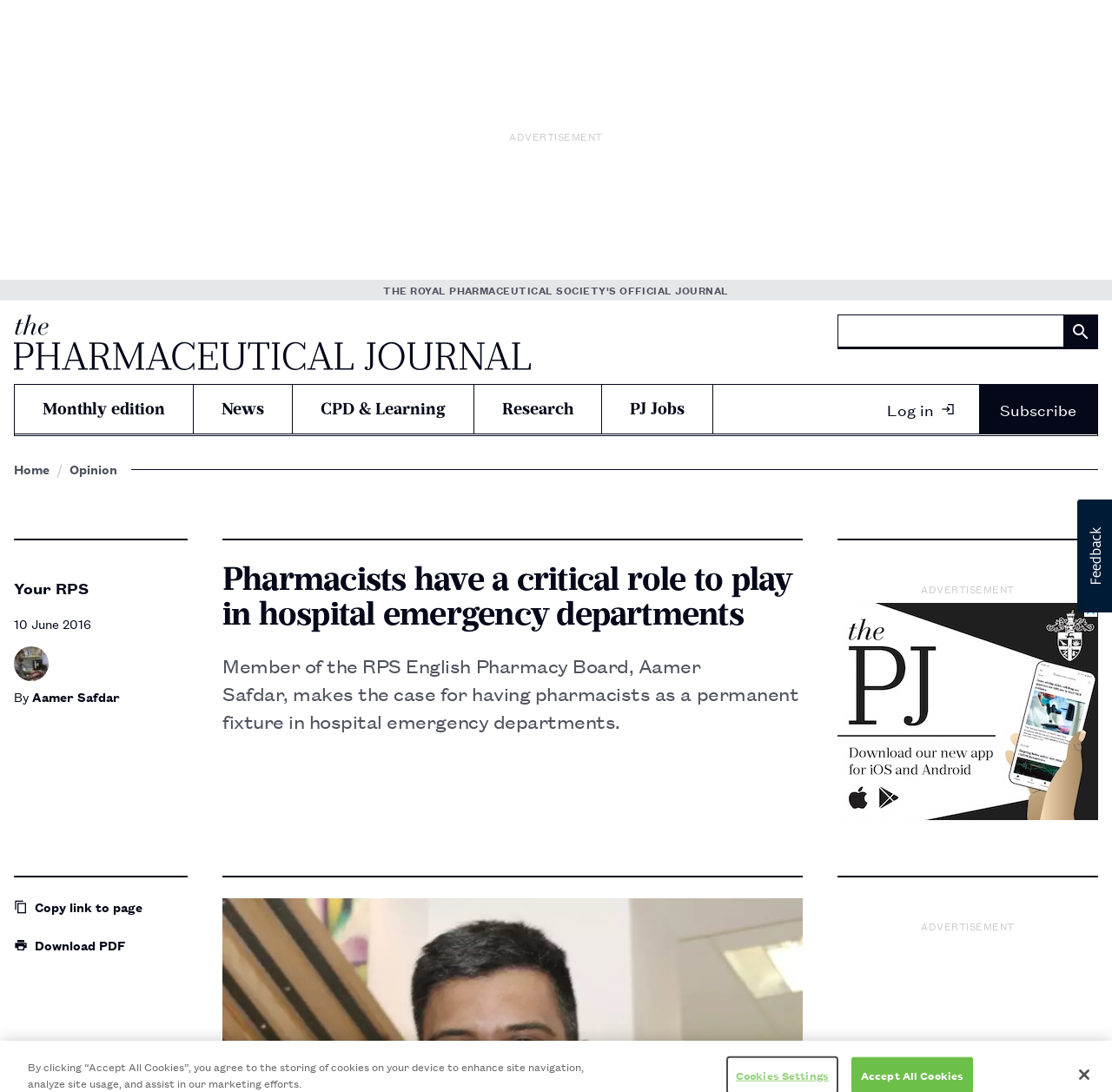Find the bounding box of the UI element described as follows: "Research".

[0.427, 0.352, 0.541, 0.397]